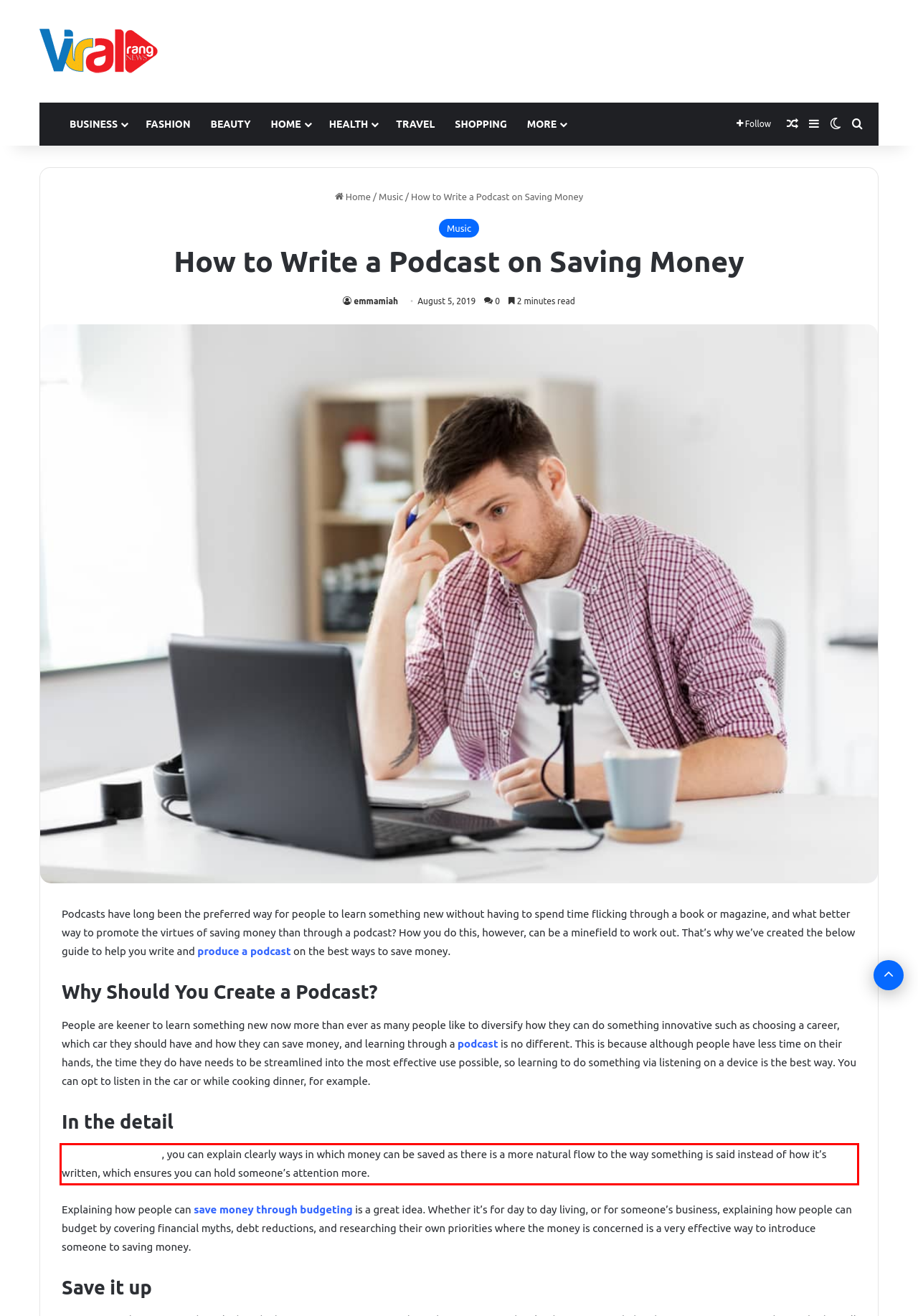Given a webpage screenshot, locate the red bounding box and extract the text content found inside it.

Through a podcast, you can explain clearly ways in which money can be saved as there is a more natural flow to the way something is said instead of how it’s written, which ensures you can hold someone’s attention more.